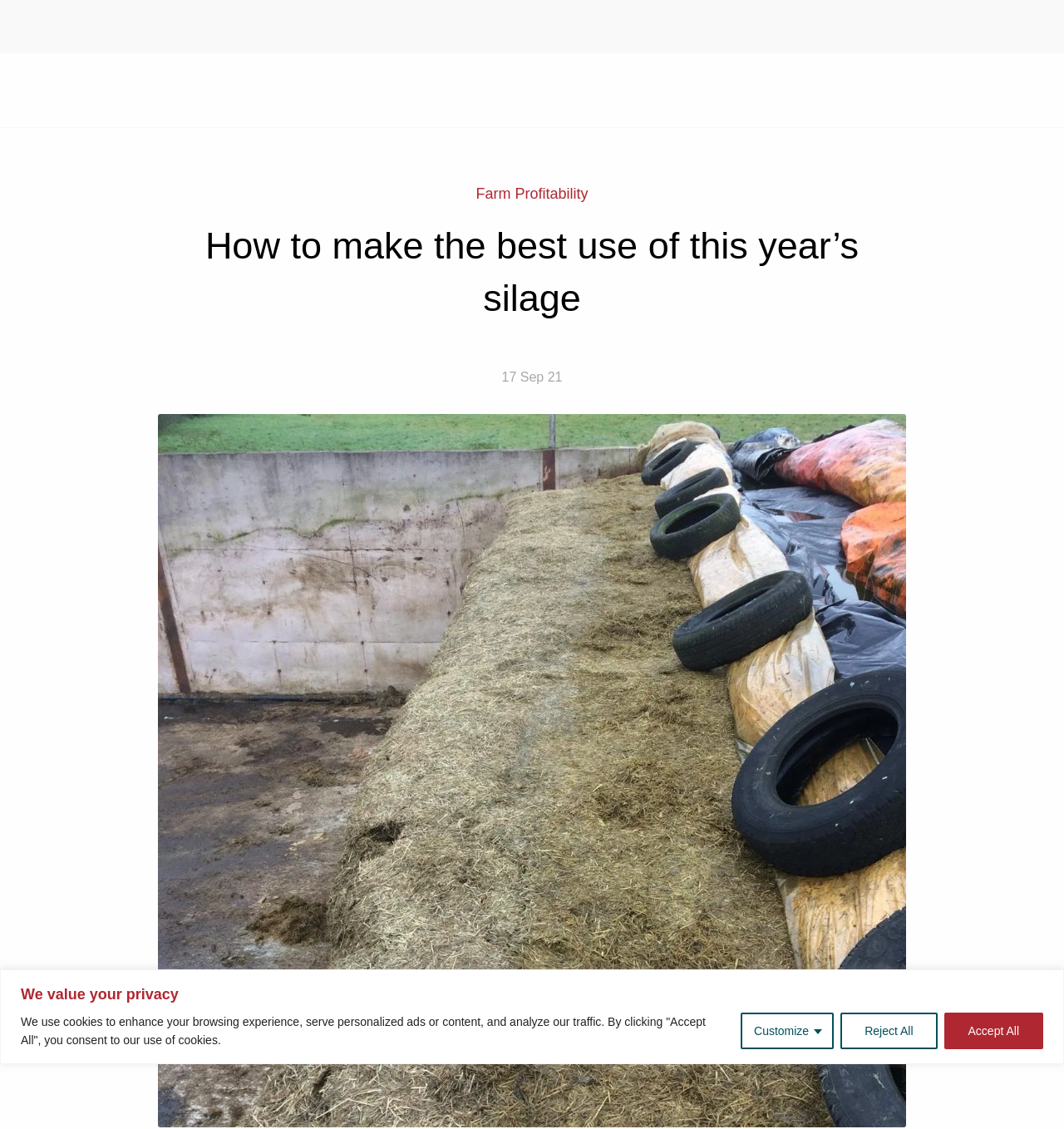Give the bounding box coordinates for the element described by: "Farm Business Survey".

[0.76, 0.051, 0.905, 0.08]